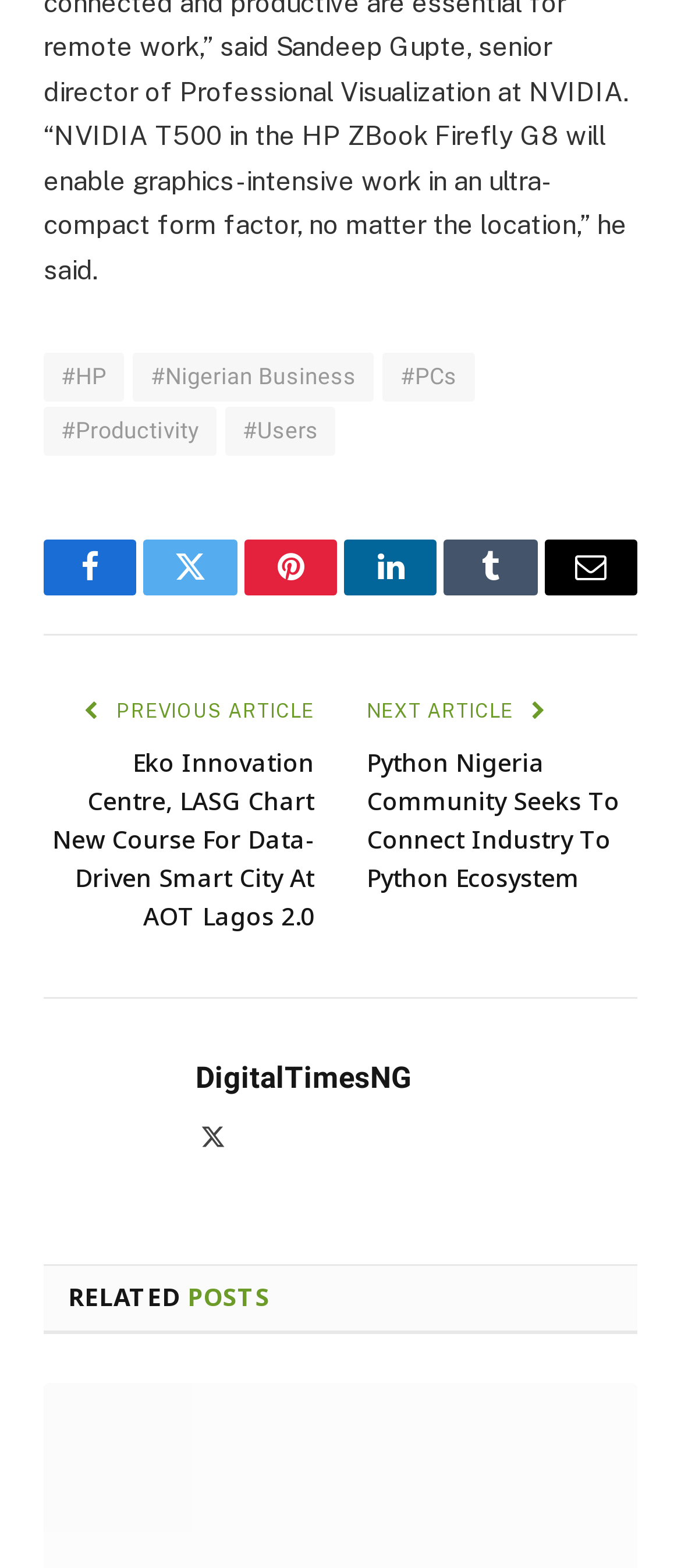Identify the bounding box coordinates of the clickable region to carry out the given instruction: "go to HP".

[0.064, 0.225, 0.182, 0.256]